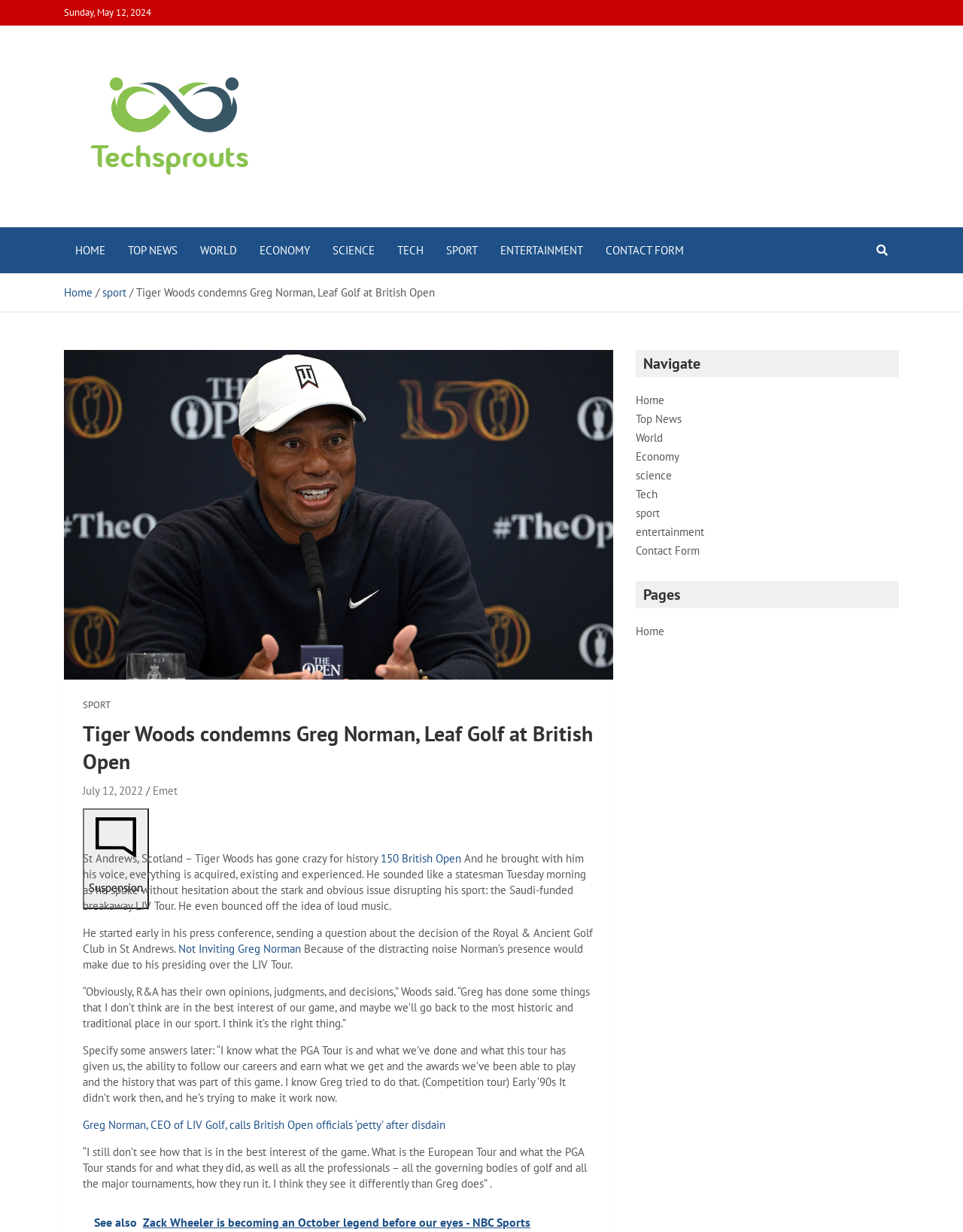Provide the bounding box for the UI element matching this description: "150 British Open".

[0.395, 0.691, 0.479, 0.703]